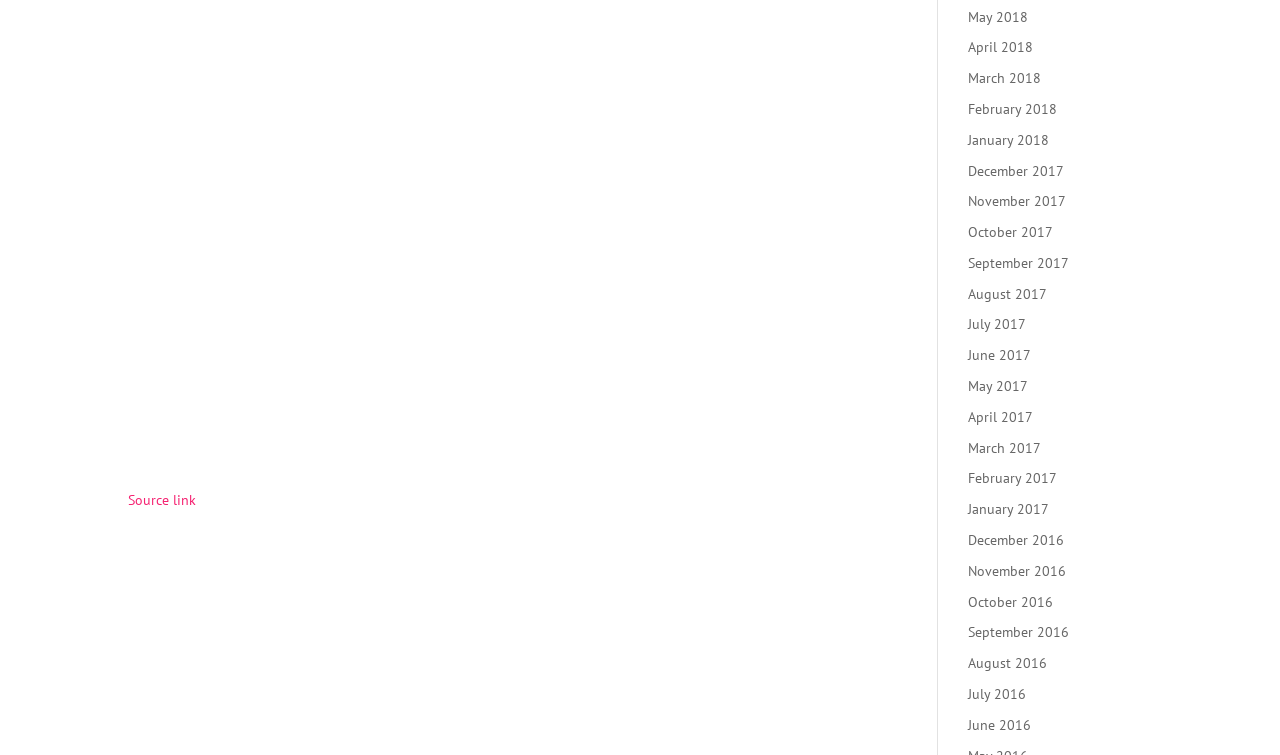Locate the bounding box coordinates of the element to click to perform the following action: 'Access source link'. The coordinates should be given as four float values between 0 and 1, in the form of [left, top, right, bottom].

[0.1, 0.651, 0.153, 0.674]